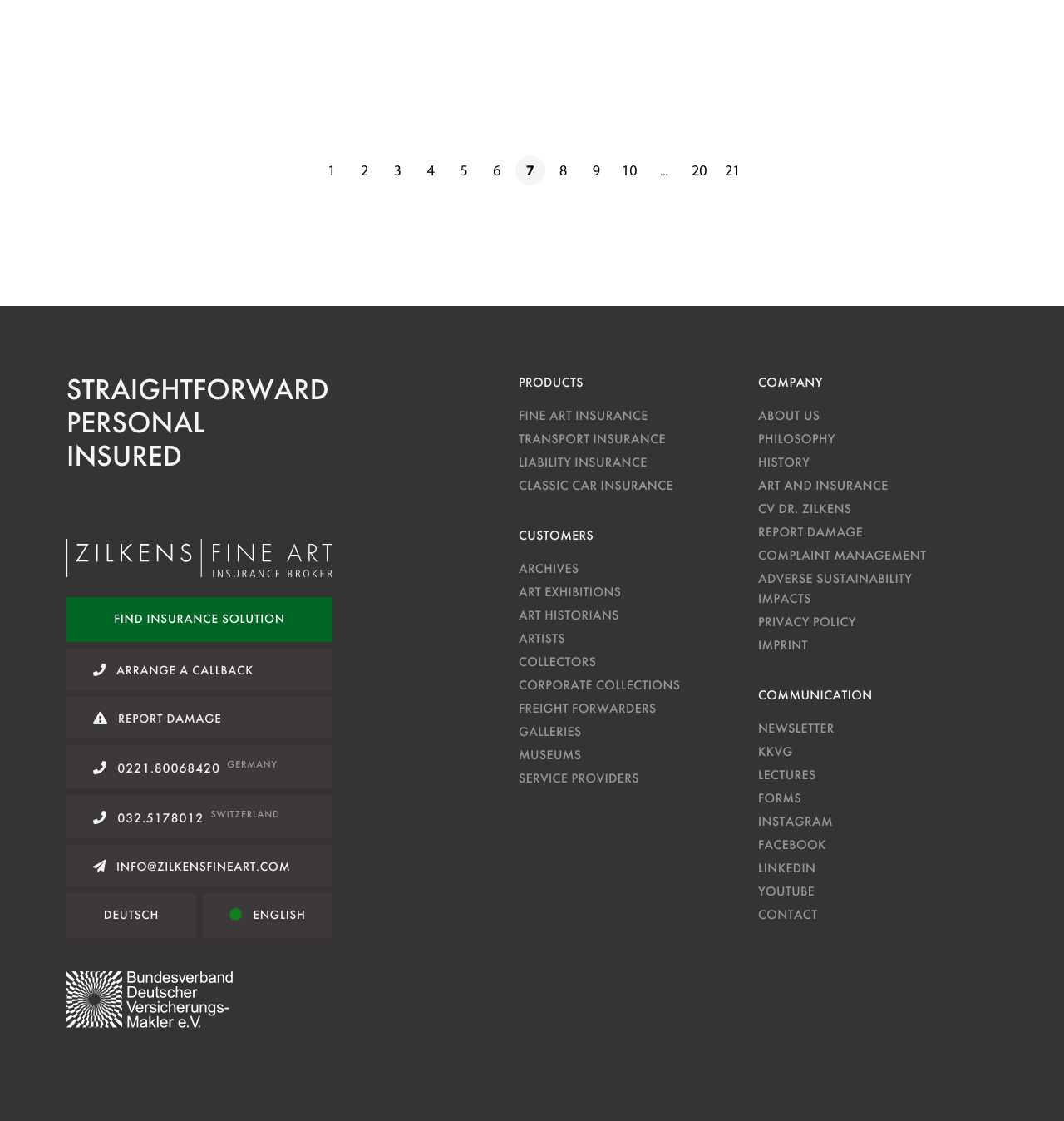Please determine the bounding box coordinates of the element to click in order to execute the following instruction: "Click on the 'FINE ART INSURANCE' link". The coordinates should be four float numbers between 0 and 1, specified as [left, top, right, bottom].

[0.488, 0.362, 0.609, 0.378]